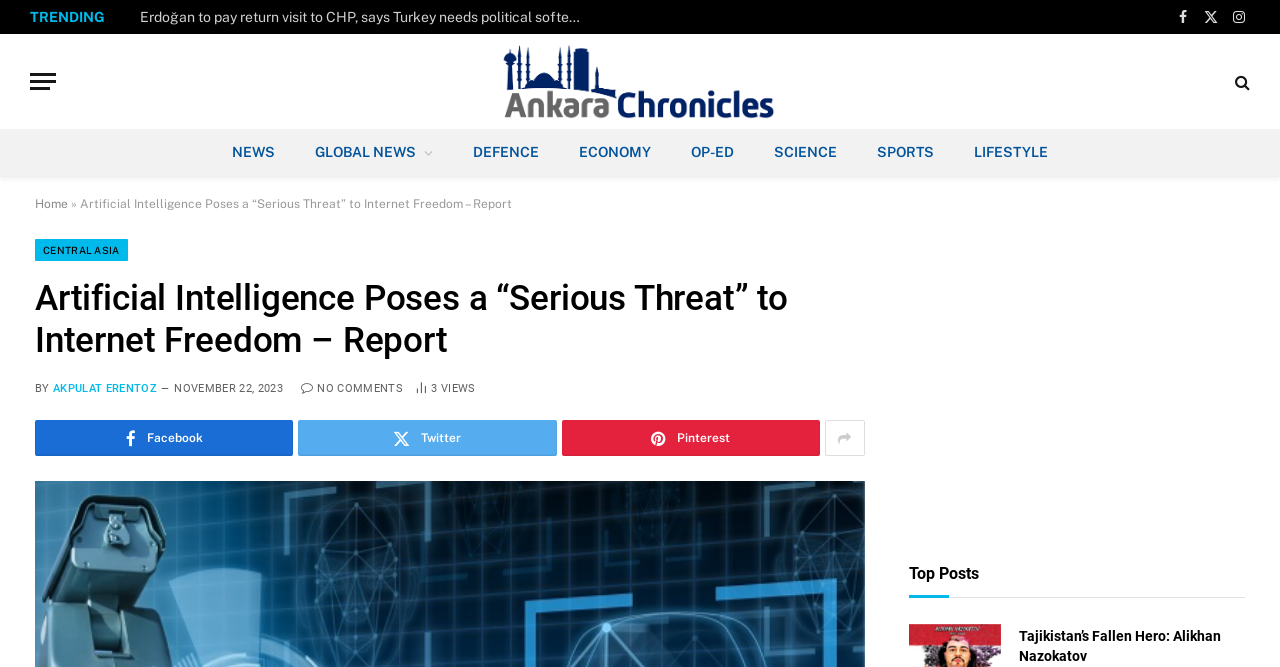Locate the bounding box coordinates of the element that should be clicked to fulfill the instruction: "Go to the NEWS page".

[0.166, 0.193, 0.23, 0.264]